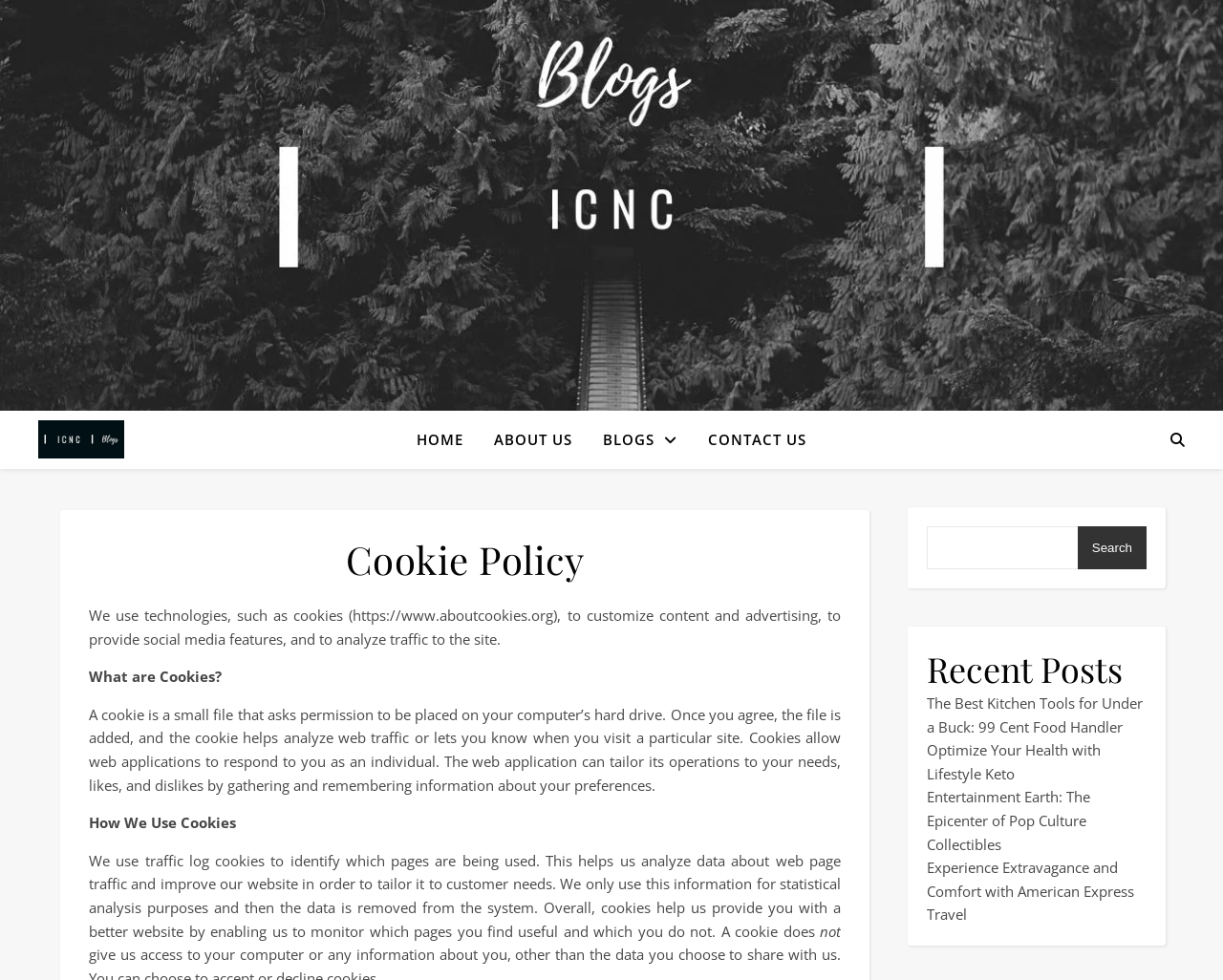Find the bounding box coordinates for the area that must be clicked to perform this action: "Read the Recent Posts".

[0.758, 0.659, 0.938, 0.706]